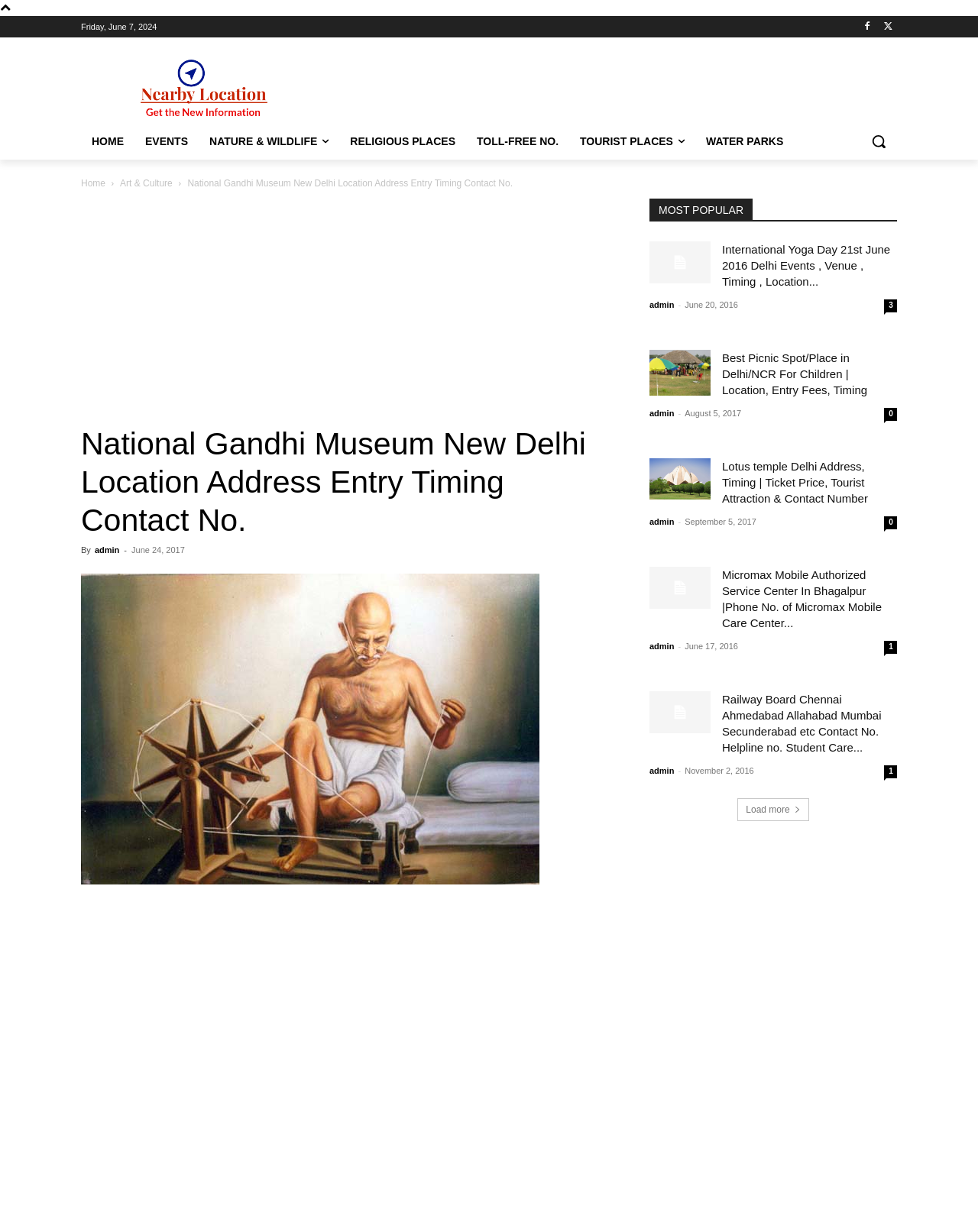Please find and report the bounding box coordinates of the element to click in order to perform the following action: "View the 'International Yoga Day 21st June 2016 Delhi Events, Venue, Timing, Location...' article". The coordinates should be expressed as four float numbers between 0 and 1, in the format [left, top, right, bottom].

[0.664, 0.196, 0.727, 0.23]